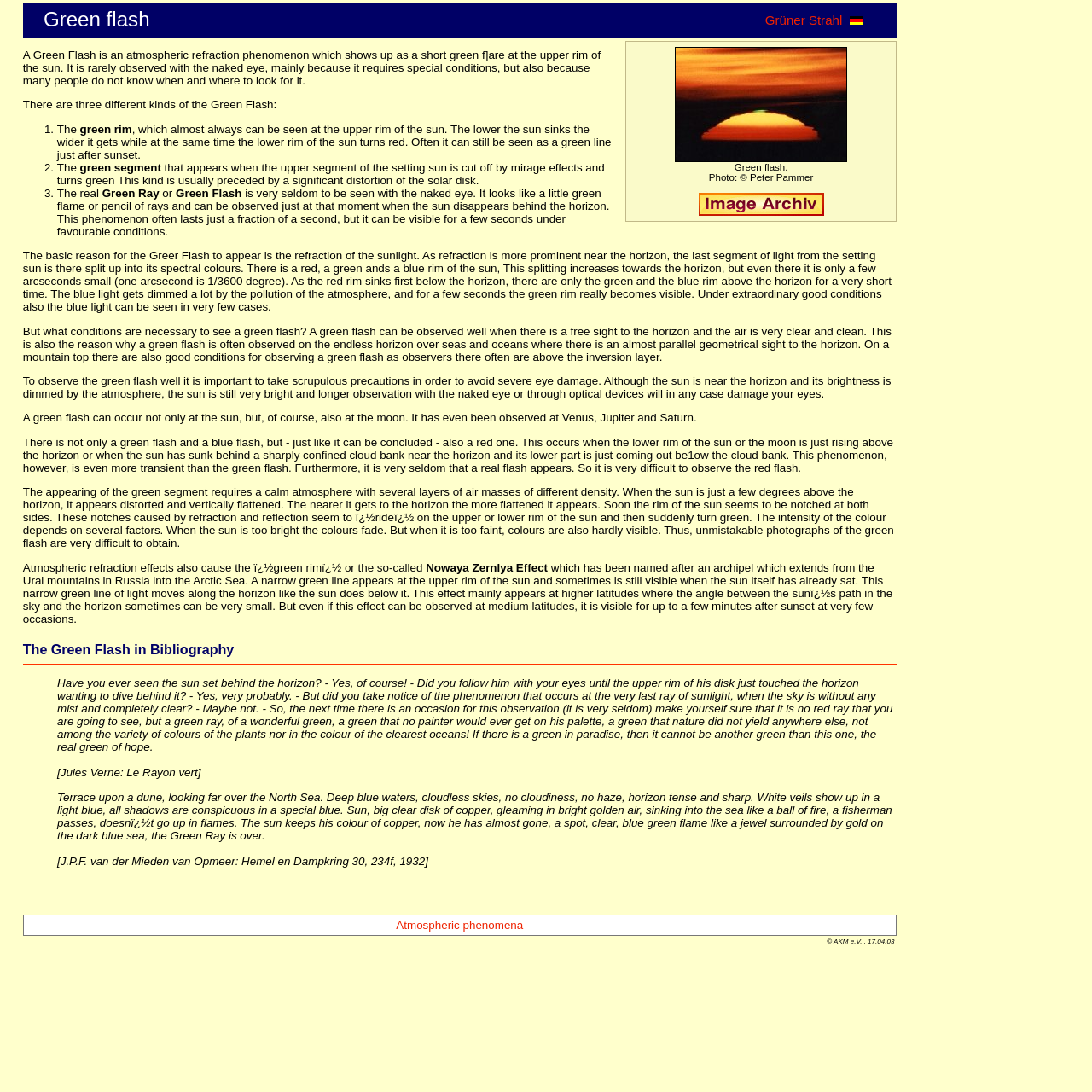Predict the bounding box of the UI element based on this description: "parent_node: Green flash.".

[0.639, 0.19, 0.754, 0.199]